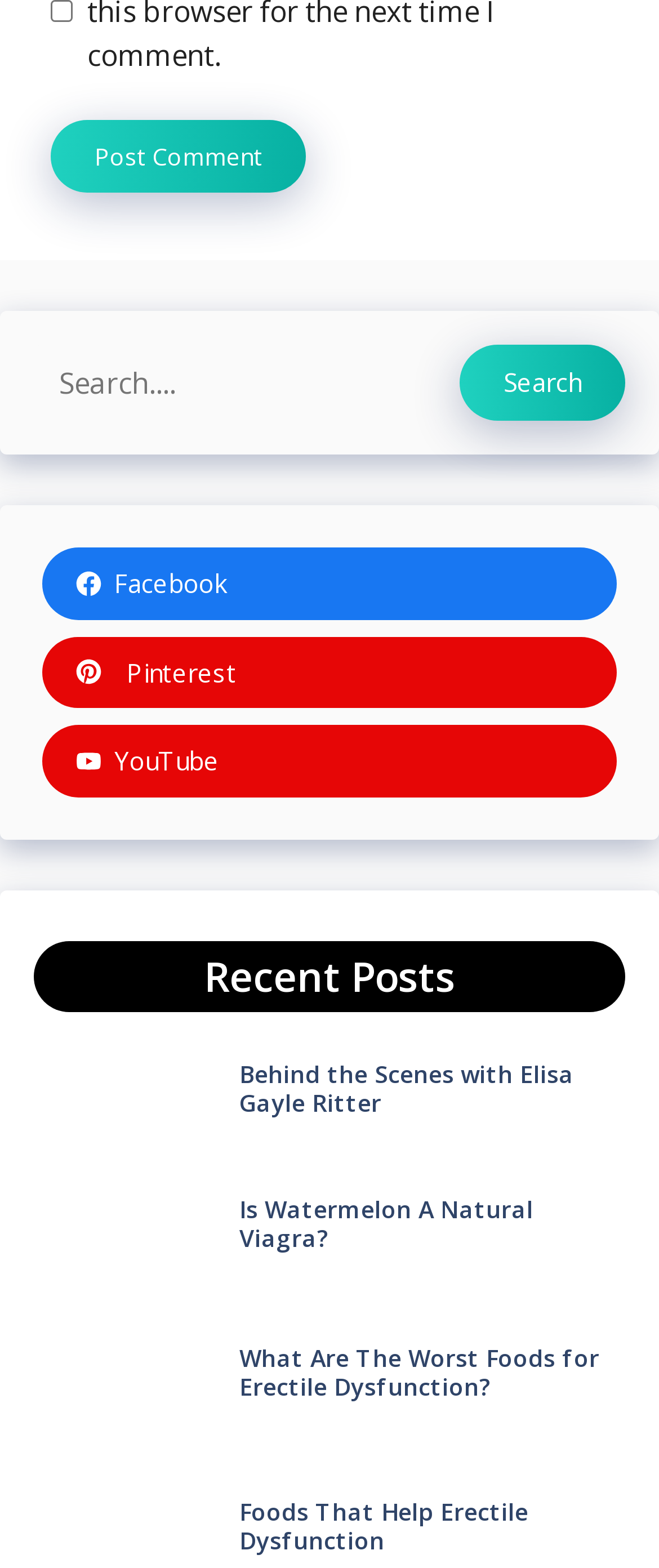Determine the bounding box coordinates of the clickable region to follow the instruction: "Search for something".

[0.051, 0.219, 0.672, 0.268]